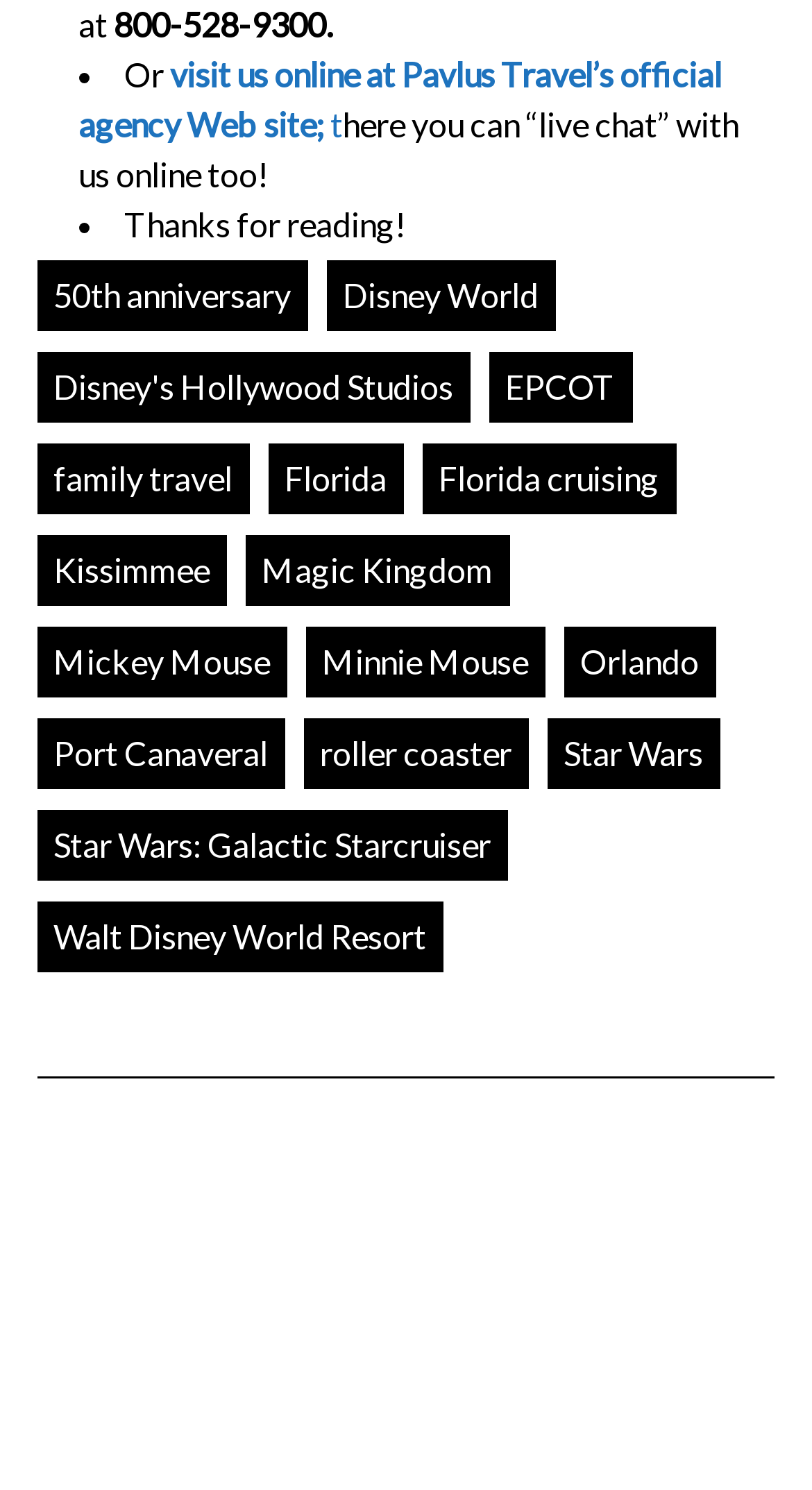Given the element description Disney's Hollywood Studios, specify the bounding box coordinates of the corresponding UI element in the format (top-left x, top-left y, bottom-right x, bottom-right y). All values must be between 0 and 1.

[0.046, 0.236, 0.579, 0.283]